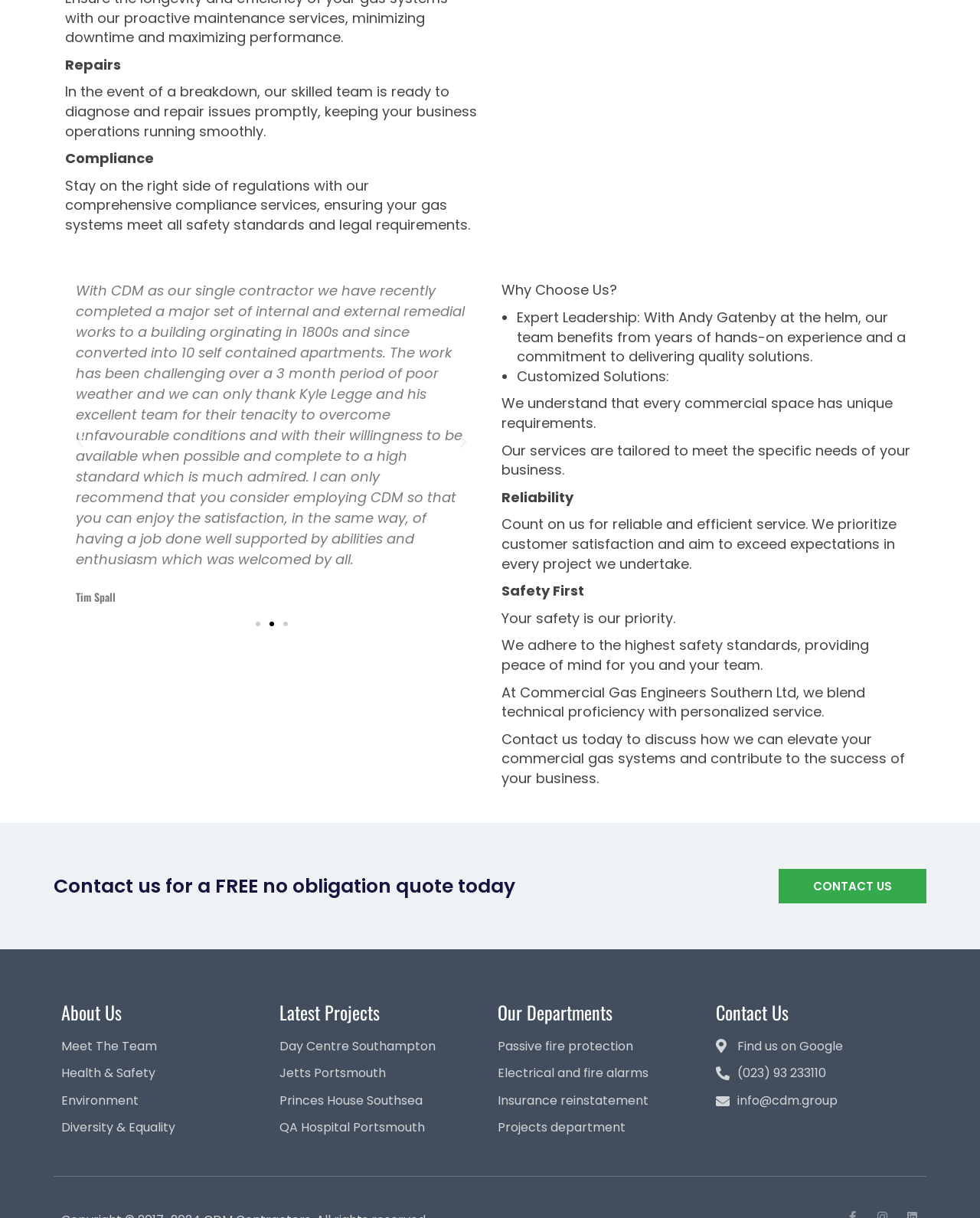Provide the bounding box coordinates of the HTML element described by the text: "Find us on Google". The coordinates should be in the format [left, top, right, bottom] with values between 0 and 1.

[0.73, 0.851, 0.938, 0.867]